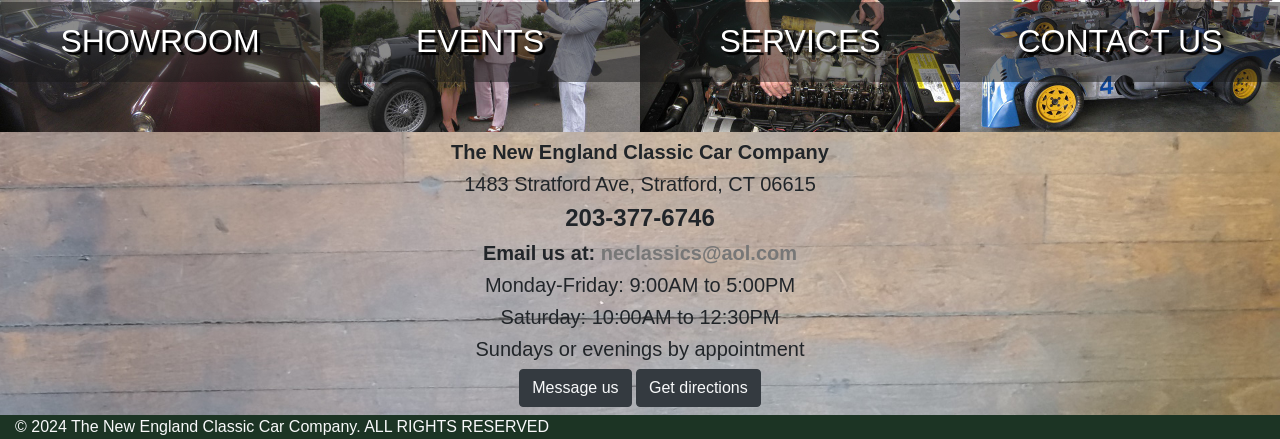Please give the bounding box coordinates of the area that should be clicked to fulfill the following instruction: "View contact information". The coordinates should be in the format of four float numbers from 0 to 1, i.e., [left, top, right, bottom].

[0.352, 0.32, 0.648, 0.375]